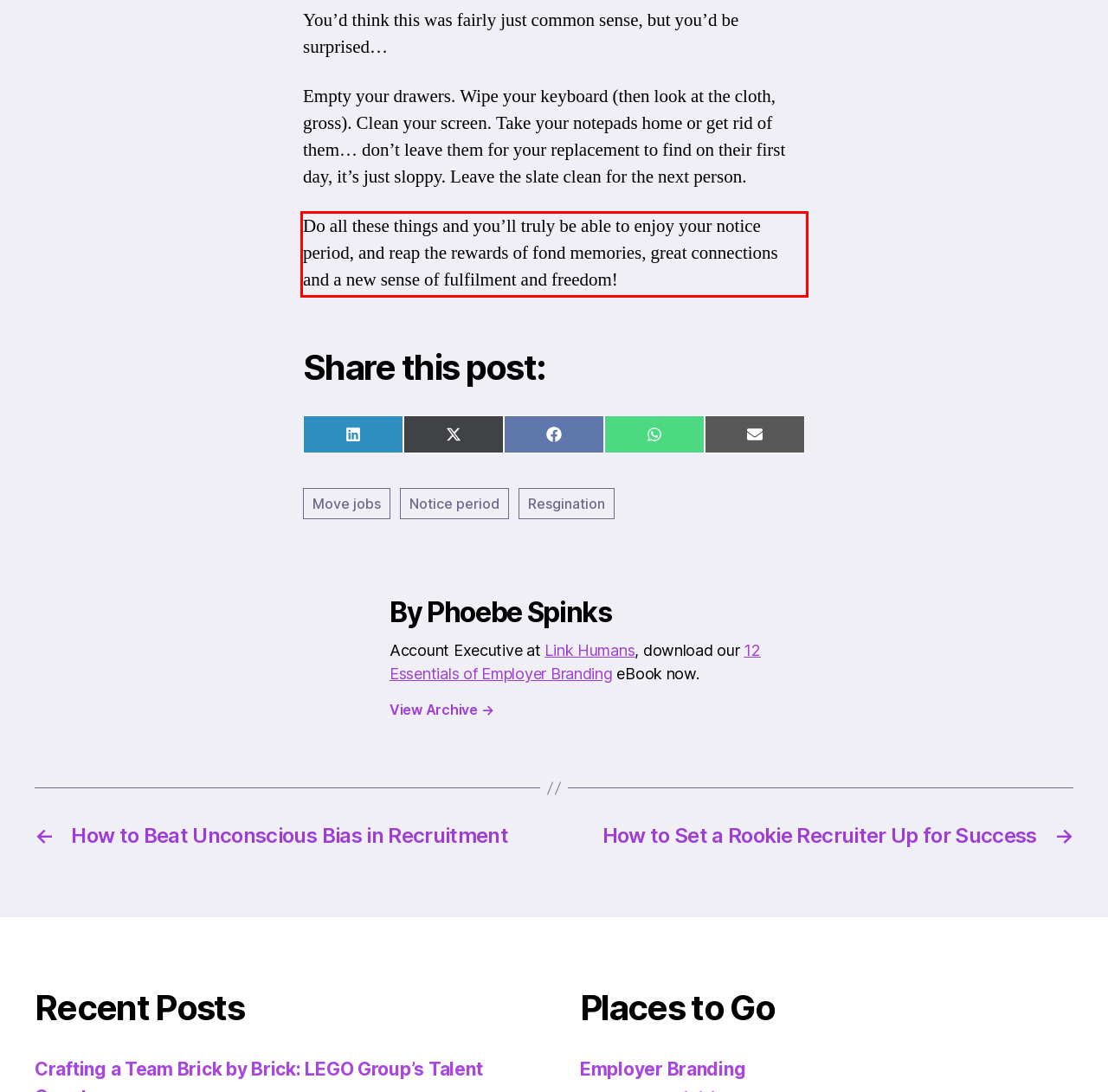Within the screenshot of a webpage, identify the red bounding box and perform OCR to capture the text content it contains.

Do all these things and you’ll truly be able to enjoy your notice period, and reap the rewards of fond memories, great connections and a new sense of fulfilment and freedom!